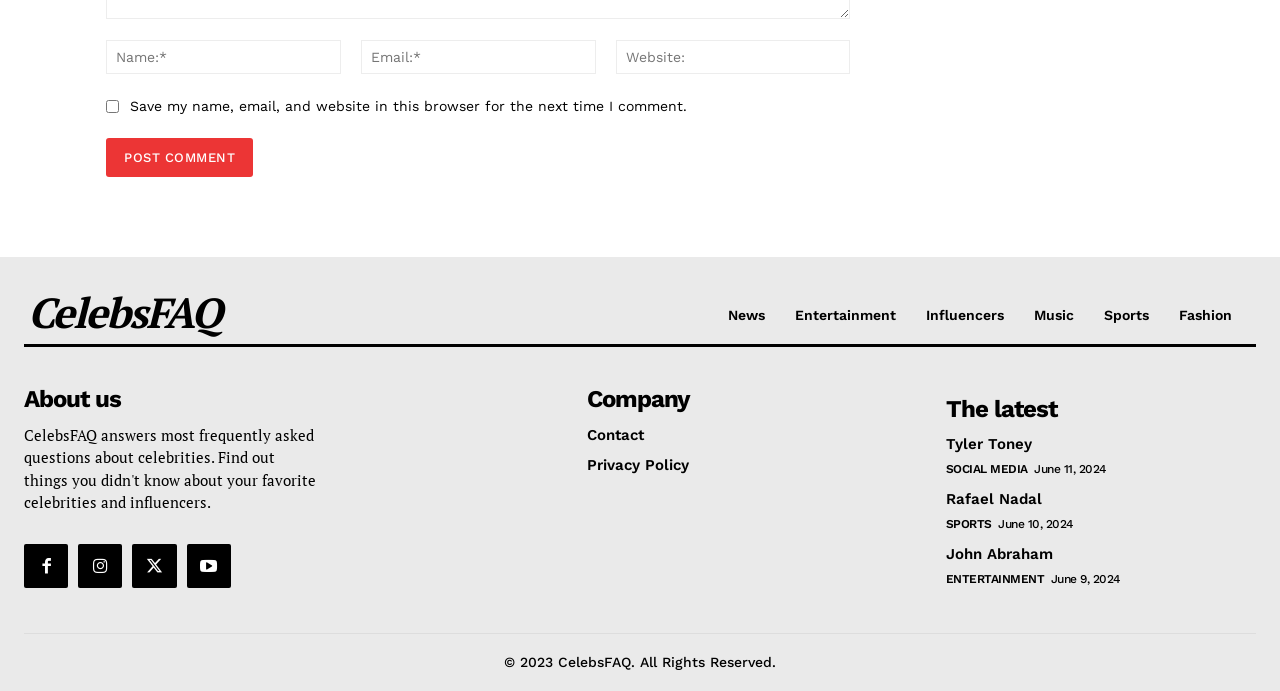What is the purpose of the textboxes at the top?
Based on the visual content, answer with a single word or a brief phrase.

Commenting